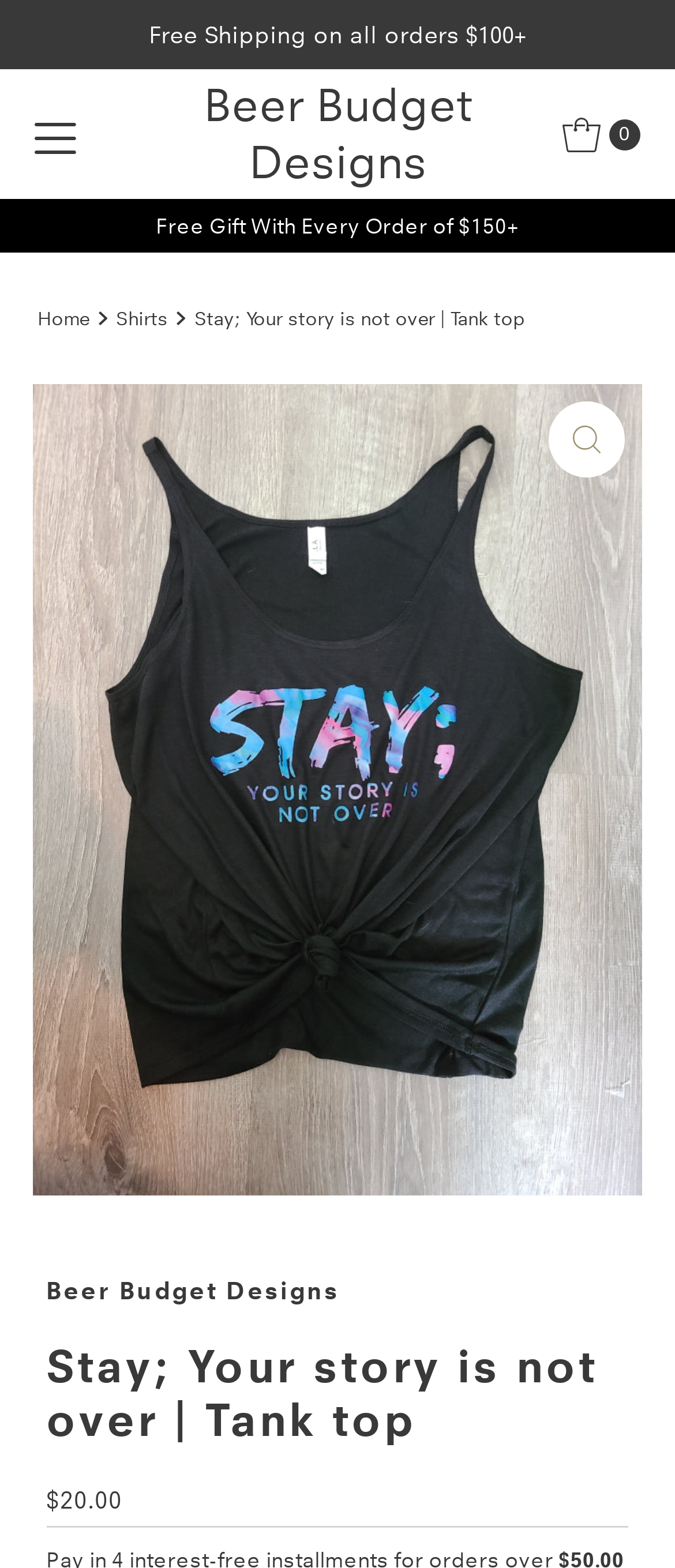What type of product is being sold?
Look at the webpage screenshot and answer the question with a detailed explanation.

The webpage has a static text 'Stay; Your story is not over | Tank top' which suggests that the product being sold is a tank top with a specific design and message.